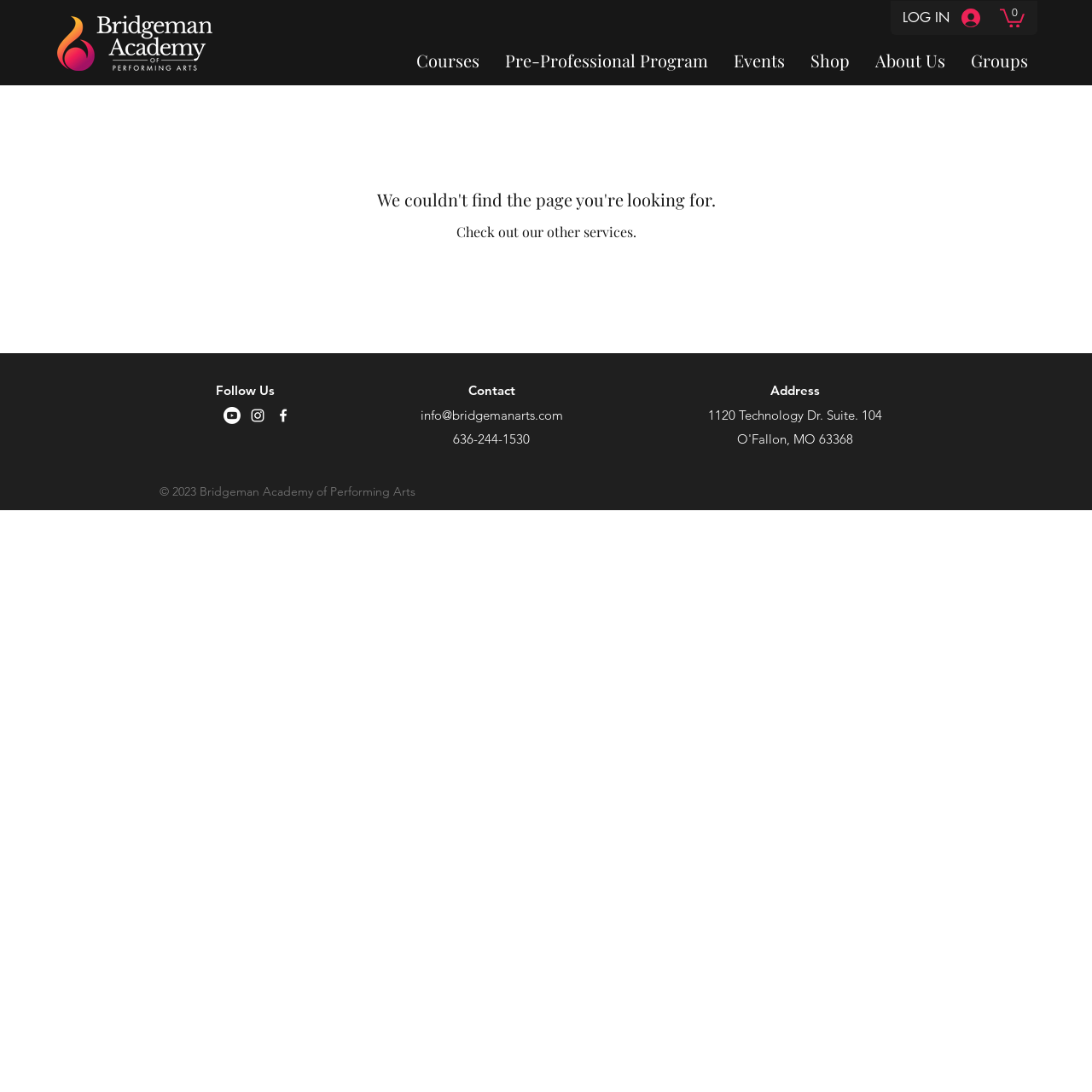Give a concise answer of one word or phrase to the question: 
What is the address of the academy?

1120 Technology Dr. Suite. 104